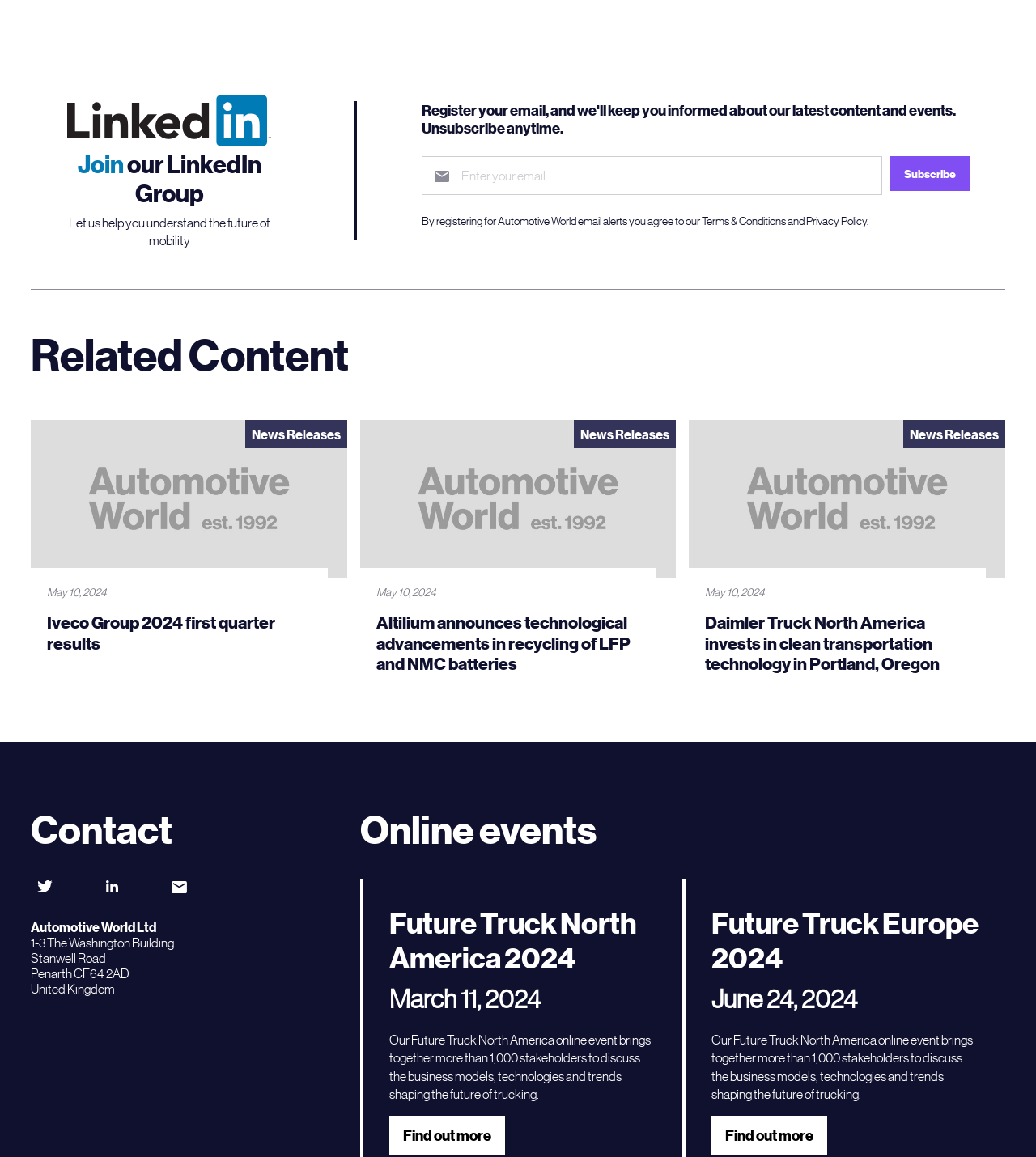Respond to the question below with a single word or phrase:
How many online events are listed on this webpage?

2